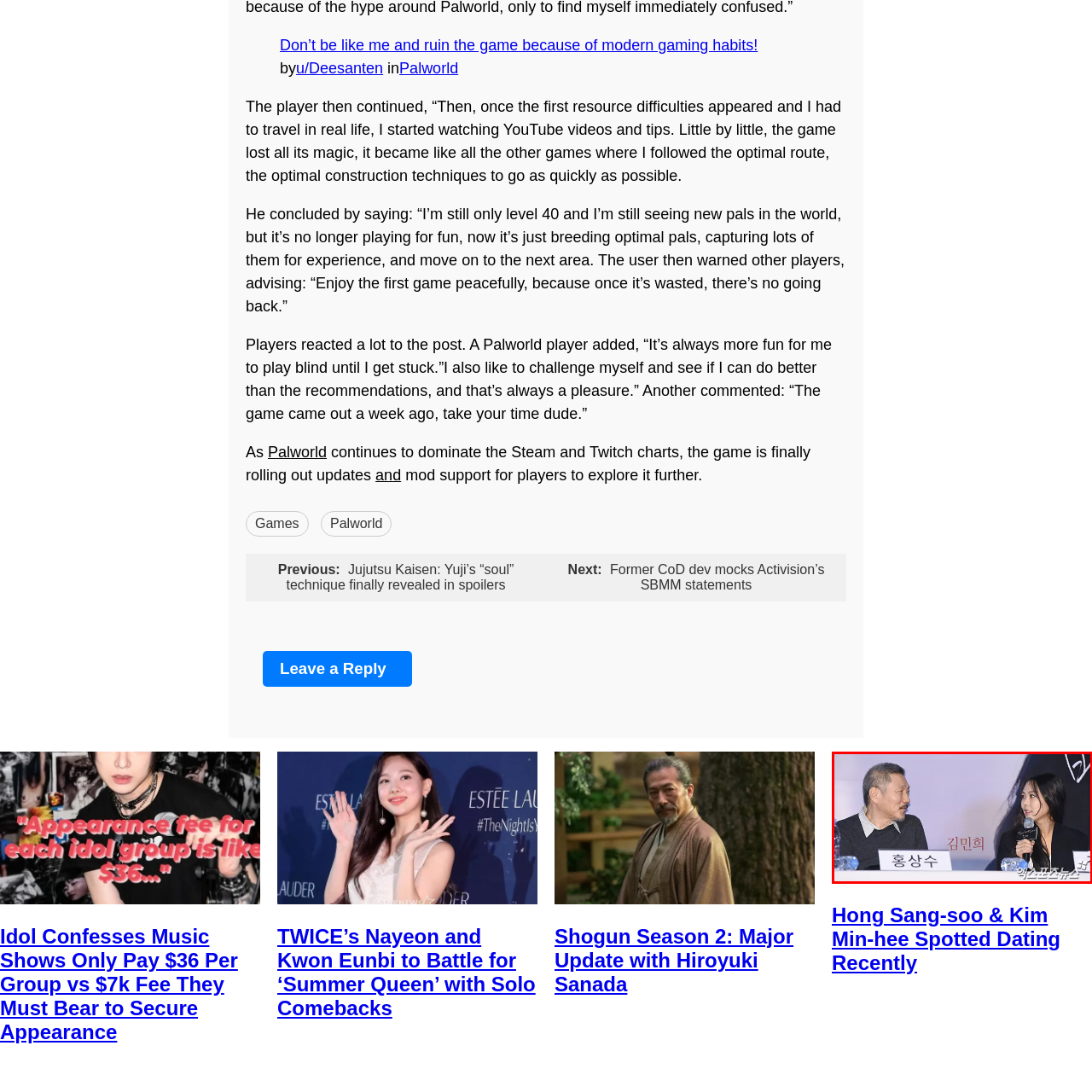Focus on the area highlighted by the red bounding box and give a thorough response to the following question, drawing from the image: What is the atmosphere of the press conference?

The background of the image hints at a vibrant atmosphere typical of press conferences, which suggests that the event is lively and energetic, with soft lighting and a backdrop that amplifies the presence of the attendees.